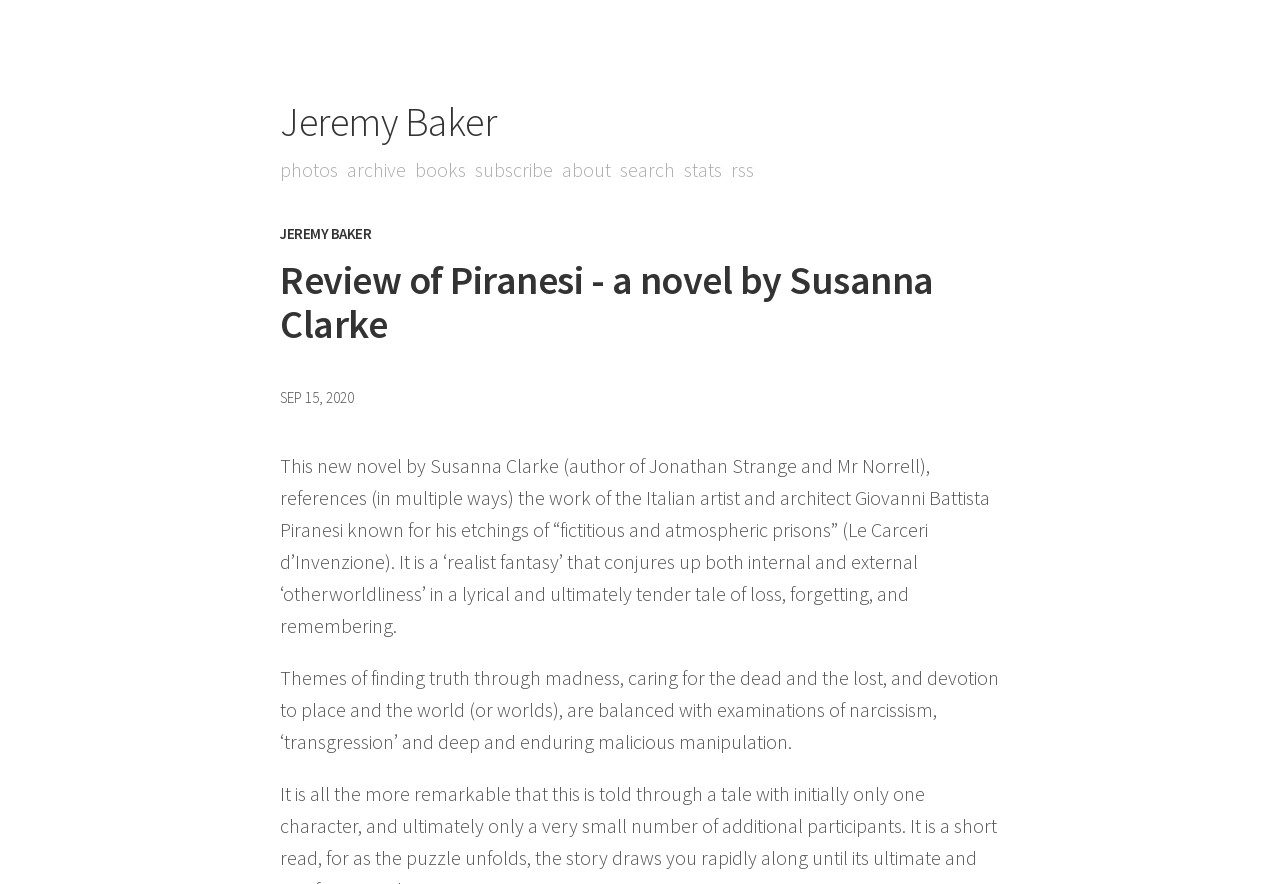Determine the coordinates of the bounding box for the clickable area needed to execute this instruction: "search the website".

[0.484, 0.178, 0.527, 0.206]